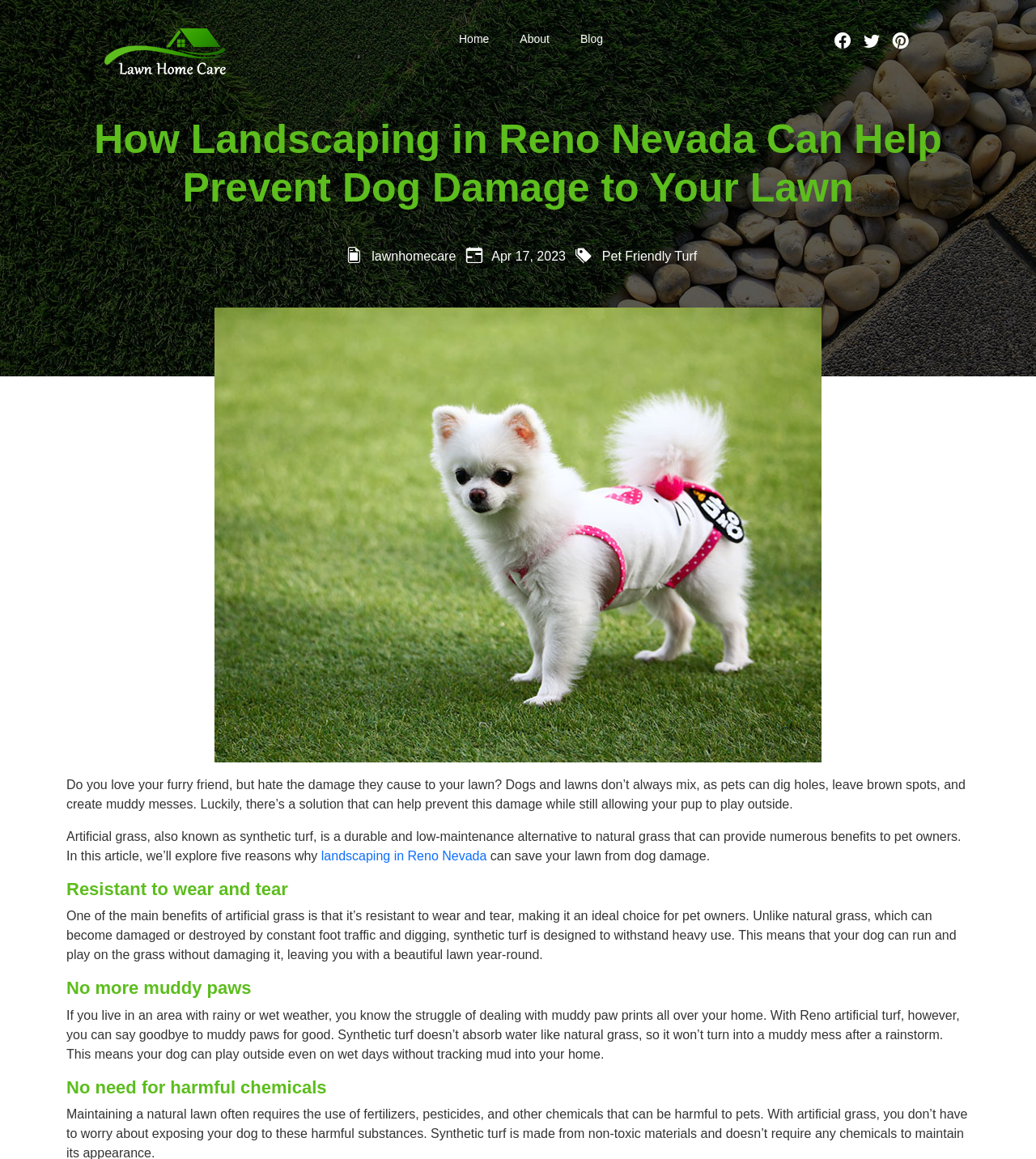Based on the element description About, identify the bounding box of the UI element in the given webpage screenshot. The coordinates should be in the format (top-left x, top-left y, bottom-right x, bottom-right y) and must be between 0 and 1.

[0.502, 0.024, 0.53, 0.061]